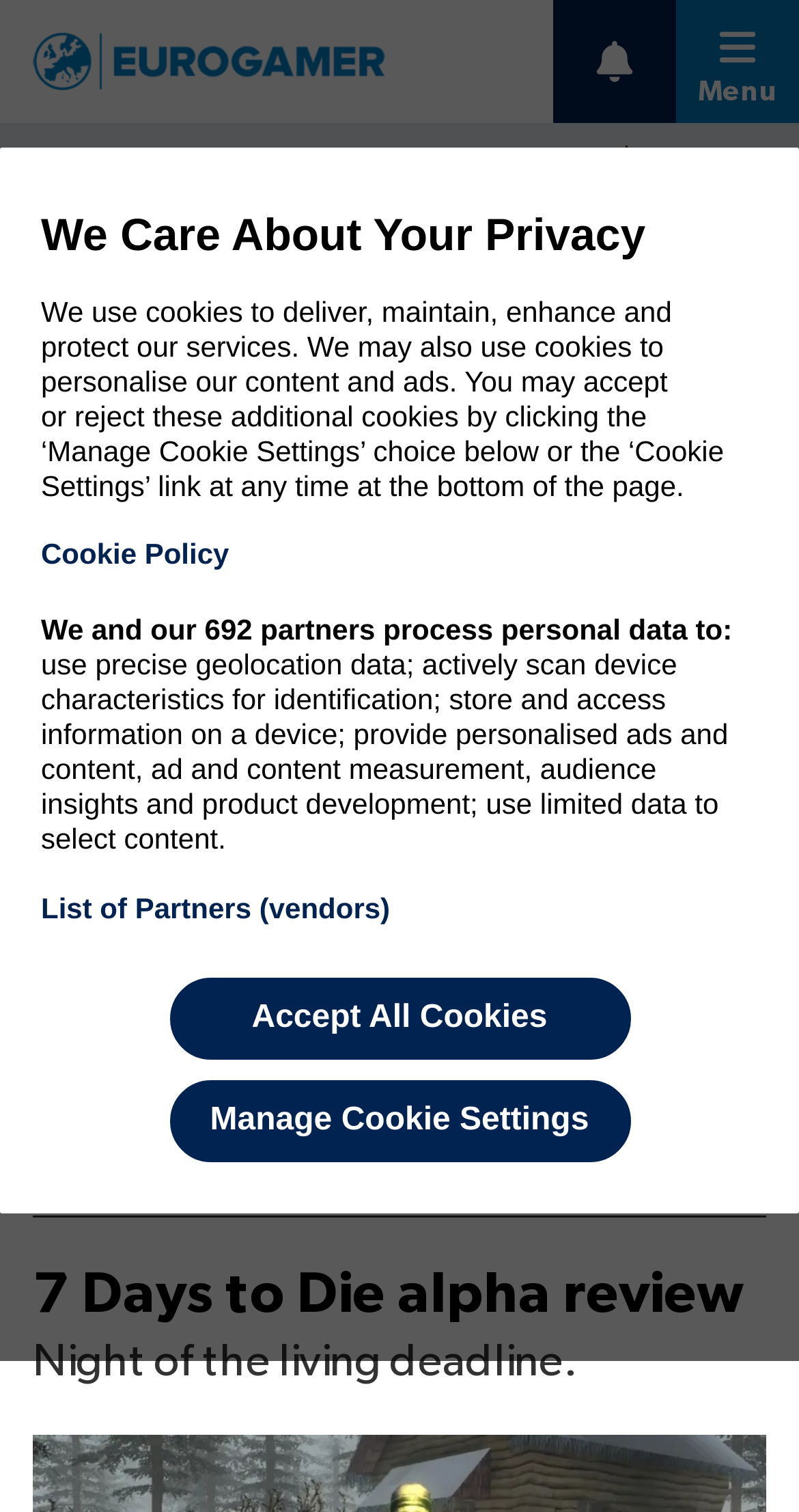Please indicate the bounding box coordinates of the element's region to be clicked to achieve the instruction: "Read 2024 Game Release Schedule". Provide the coordinates as four float numbers between 0 and 1, i.e., [left, top, right, bottom].

[0.262, 0.083, 0.779, 0.131]